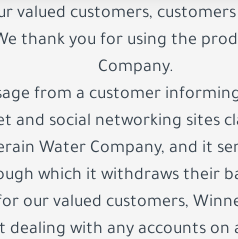Present a detailed portrayal of the image.

The image depicts a notice directed towards customers of Winners International Trading Company. It expresses gratitude to customers for utilizing products from the Berain Water Company. The text mentions a customer warning regarding unofficial accounts on the internet and social media impersonating distributors of Berain products. It emphasizes the importance of avoiding transactions with these fraudulent accounts and indicates that the company will not be responsible for any dealings made through such channels. The message serves as a precautionary measure to protect customers and upholds the company's commitment to integrity and customer service.